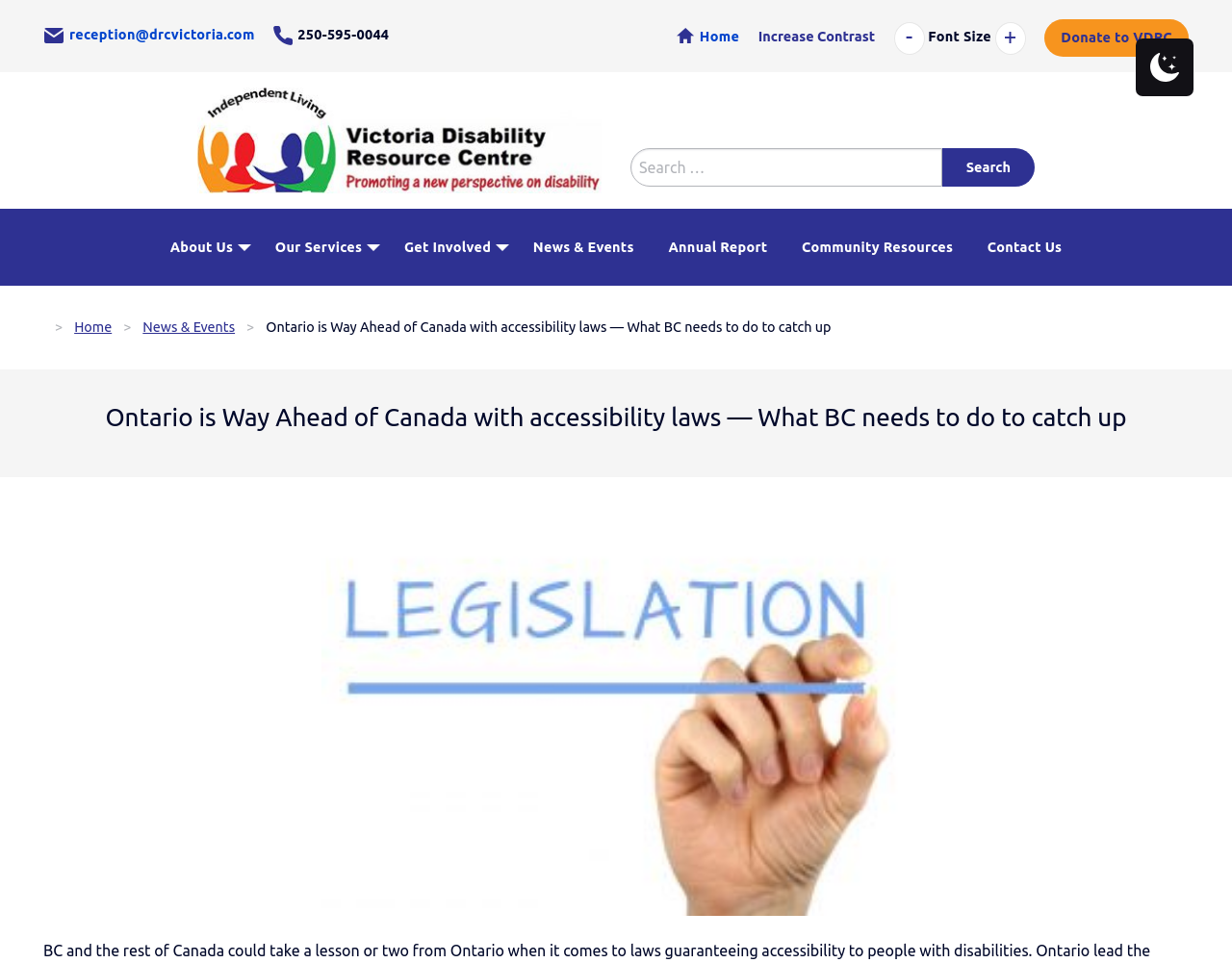What is the phone number on the top right?
Using the visual information, respond with a single word or phrase.

250-595-0044